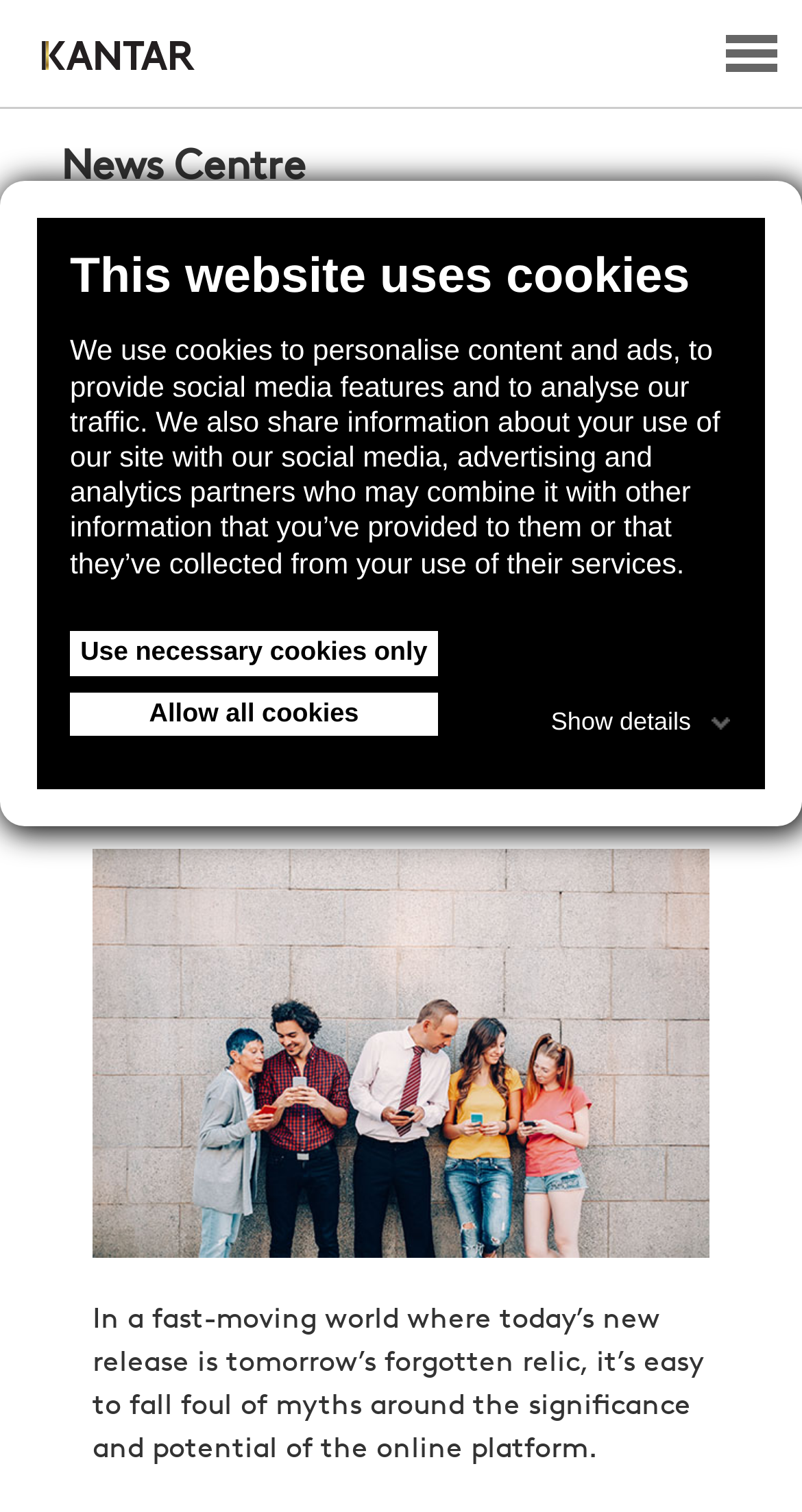Based on the element description: "PR", identify the UI element and provide its bounding box coordinates. Use four float numbers between 0 and 1, [left, top, right, bottom].

[0.115, 0.254, 0.885, 0.273]